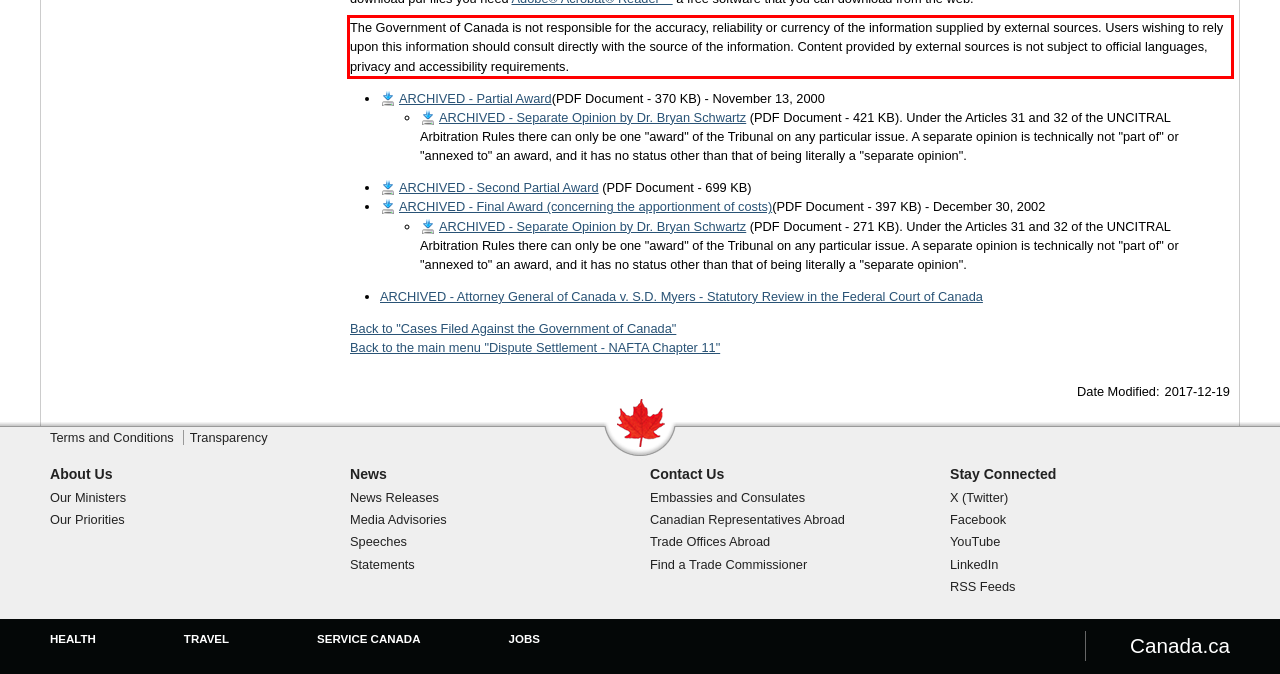Analyze the screenshot of a webpage where a red rectangle is bounding a UI element. Extract and generate the text content within this red bounding box.

The Government of Canada is not responsible for the accuracy, reliability or currency of the information supplied by external sources. Users wishing to rely upon this information should consult directly with the source of the information. Content provided by external sources is not subject to official languages, privacy and accessibility requirements.